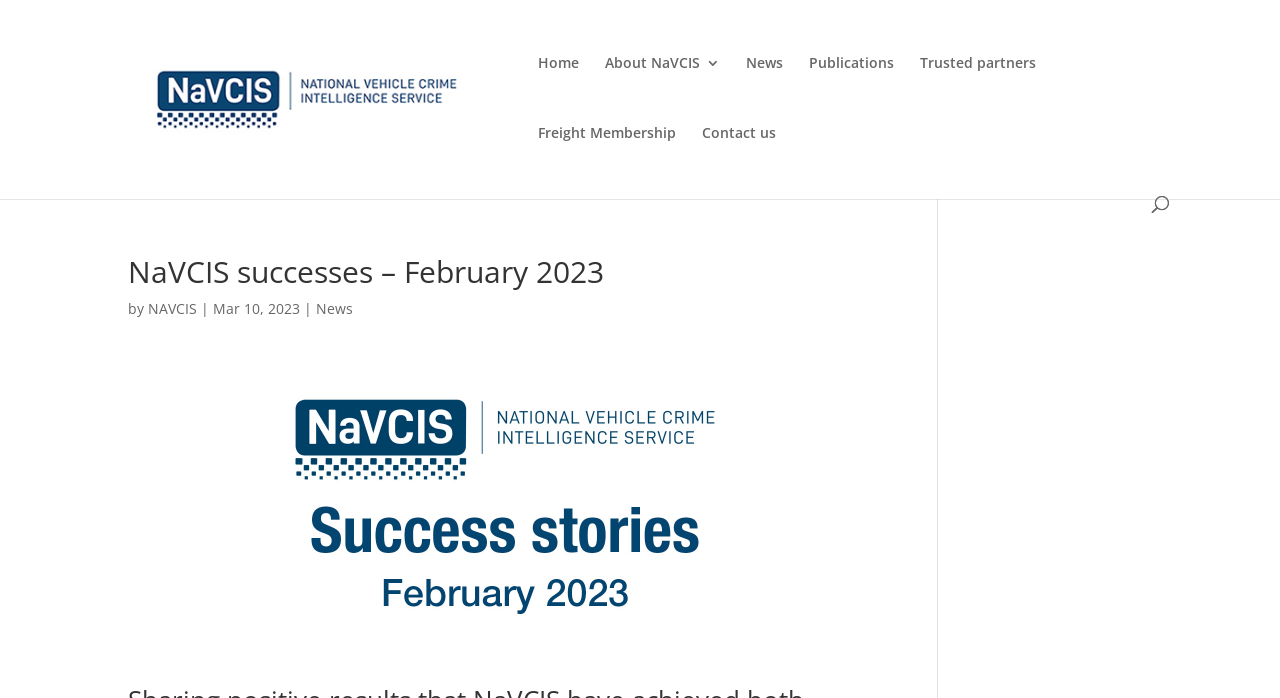Please provide a comprehensive answer to the question based on the screenshot: What is the category of the article?

The category of the article can be found in the section below the navigation links, where it is written as 'News', which is a link.